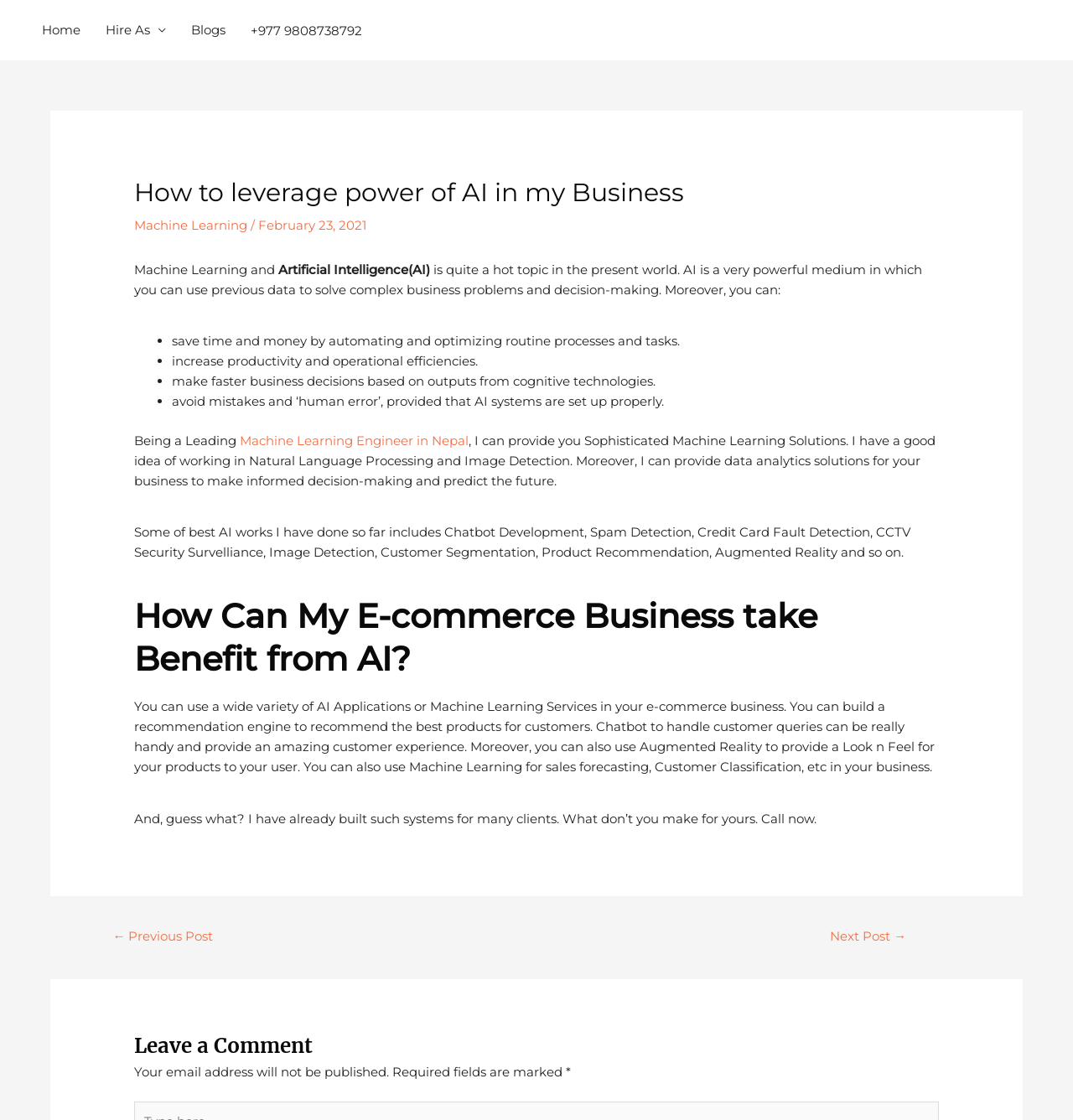Use a single word or phrase to respond to the question:
What is the benefit of using AI in business?

Increase productivity